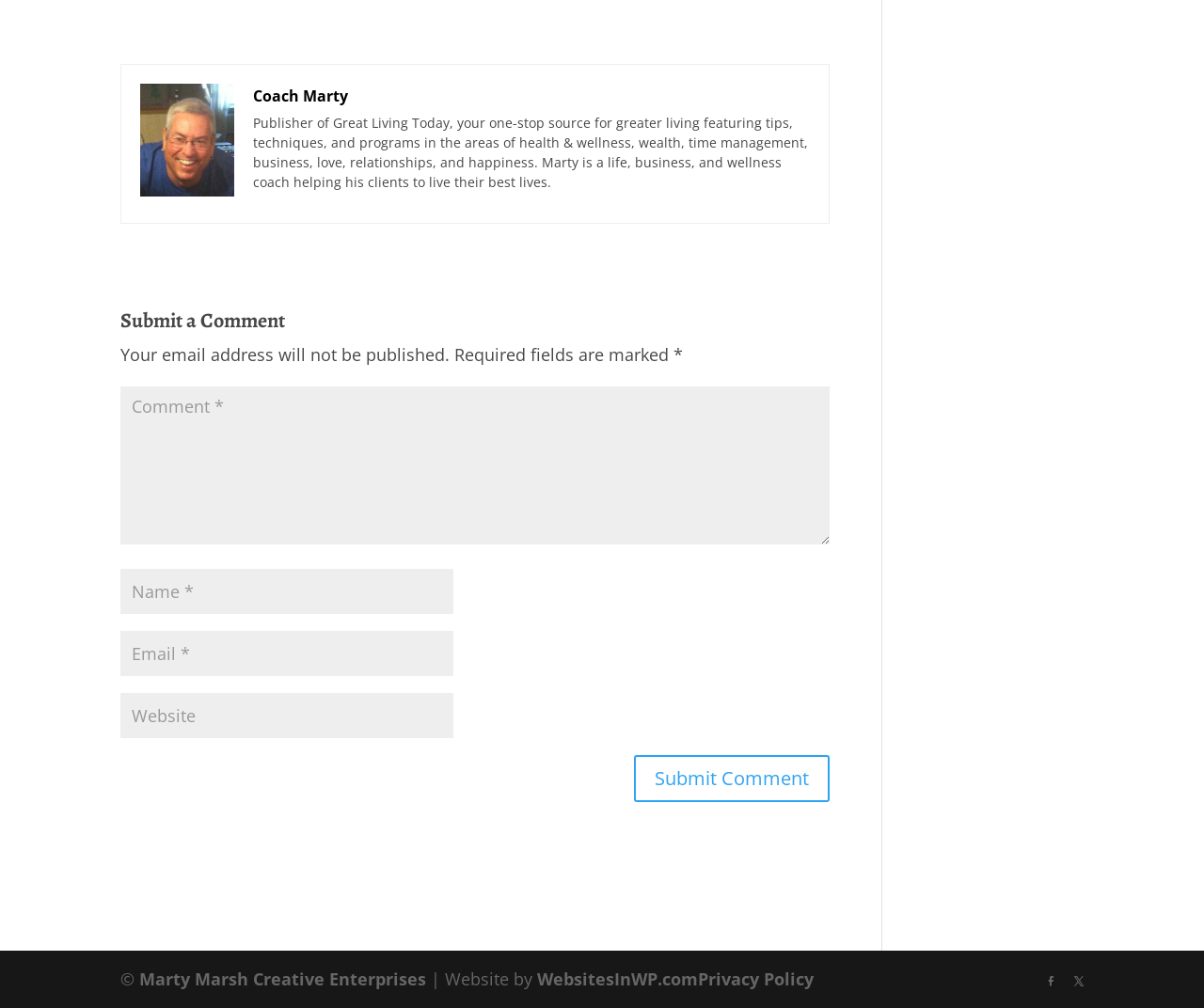Show the bounding box coordinates of the region that should be clicked to follow the instruction: "Check the privacy policy."

[0.58, 0.96, 0.676, 0.983]